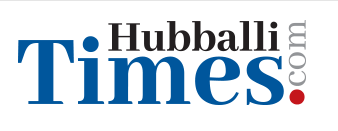What is the font size of 'Times' compared to 'Hubballi'?
Based on the image, answer the question in a detailed manner.

According to the caption, the word 'Times' is in a slightly larger font size than 'Hubballi', indicating that 'Times' is larger in font size.